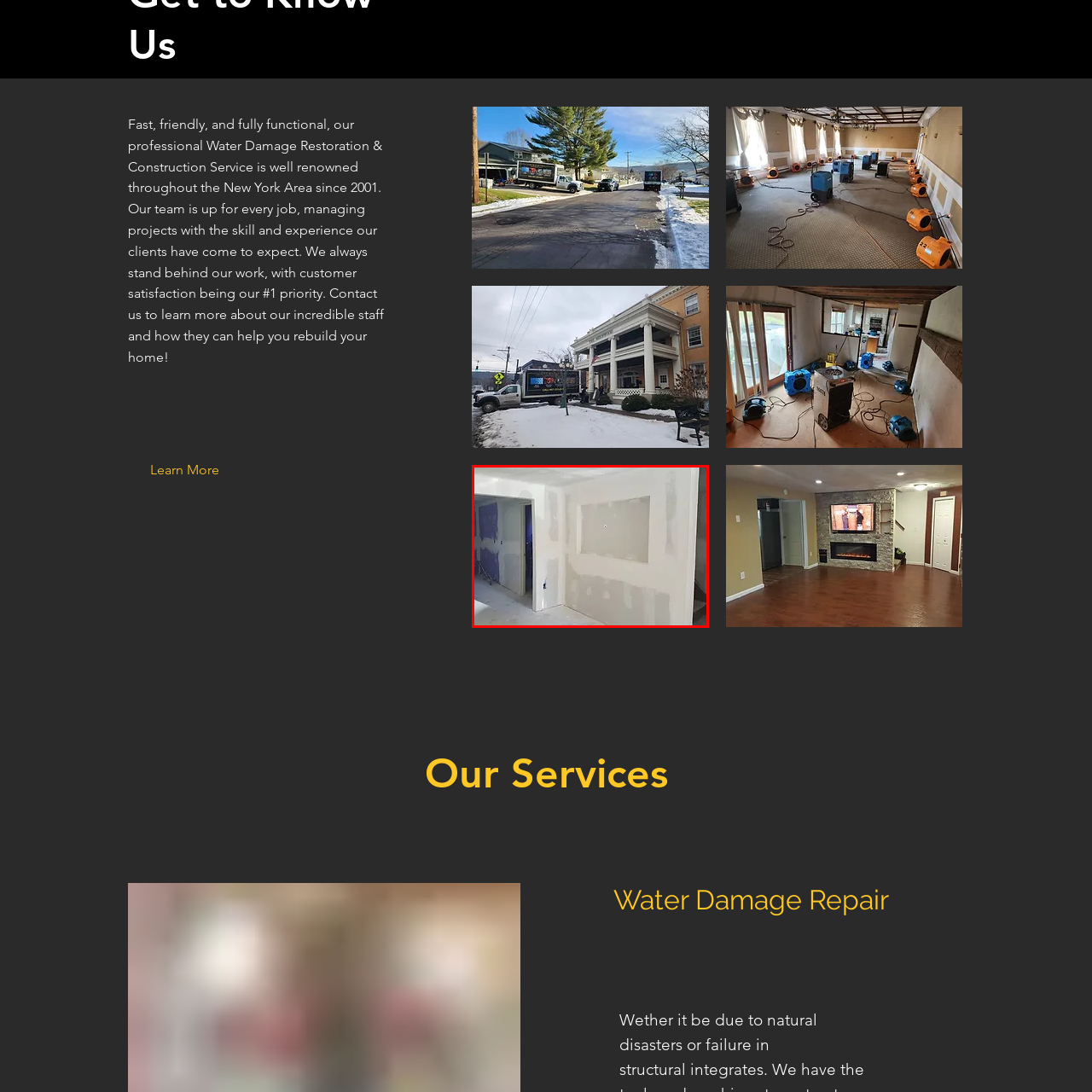Describe the features and objects visible in the red-framed section of the image in detail.

The image depicts a partially finished interior space, focusing on a wall with a rectangular cutout framed within it. The wall appears to be in the process of being prepared for painting, as indicated by the patches of joint compound that have not yet been sanded or painted over. The surrounding area shows remnants of construction or renovation, with a glimpse of a door frame to the left leading into another room. The flooring is also visible, suggesting ongoing work in this space. This image showcases the early stages of drywall installation and renovation, likely associated with a home improvement project.